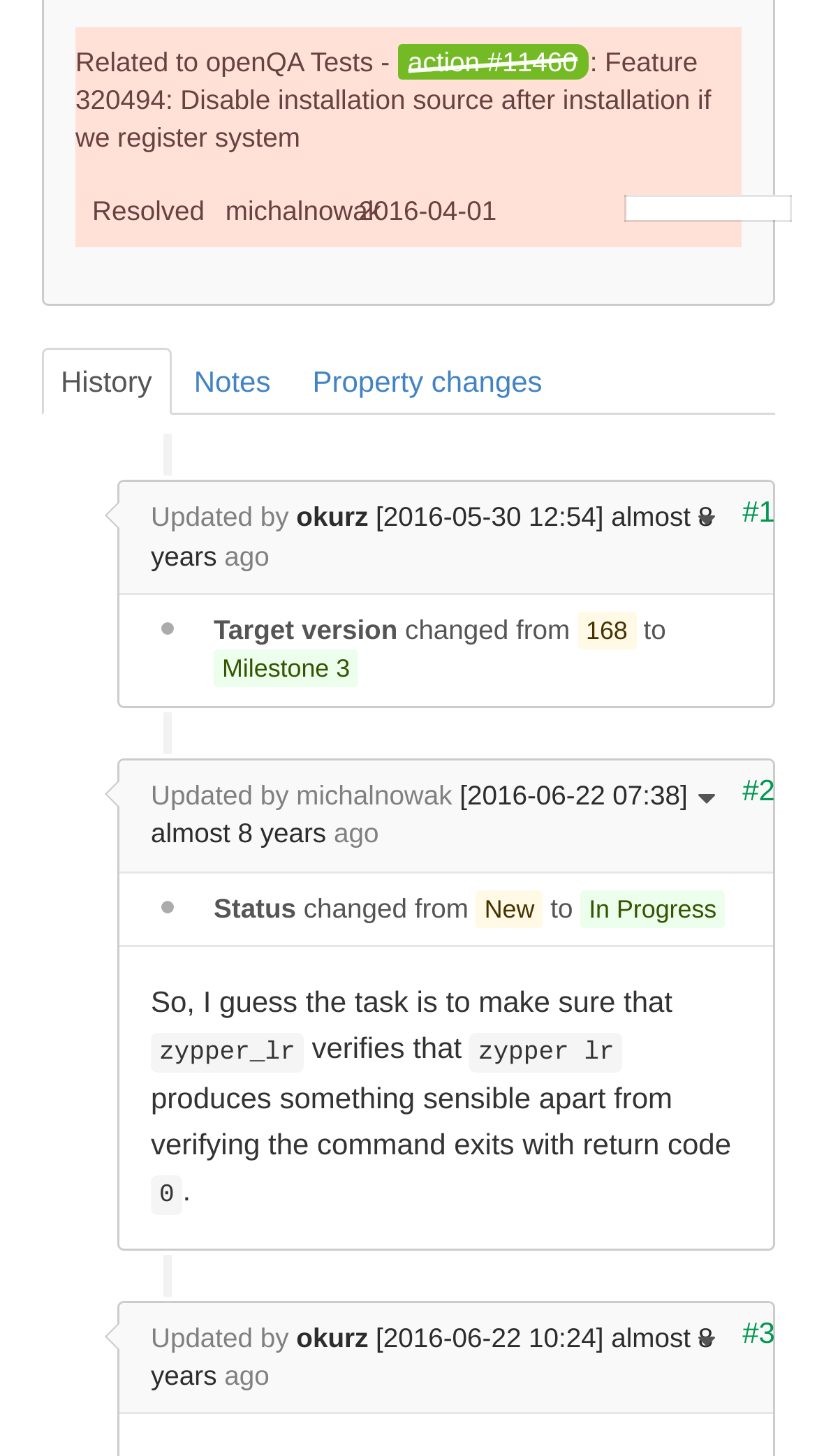Respond to the question below with a single word or phrase:
What is the command being verified by zypper_lr?

zypper lr